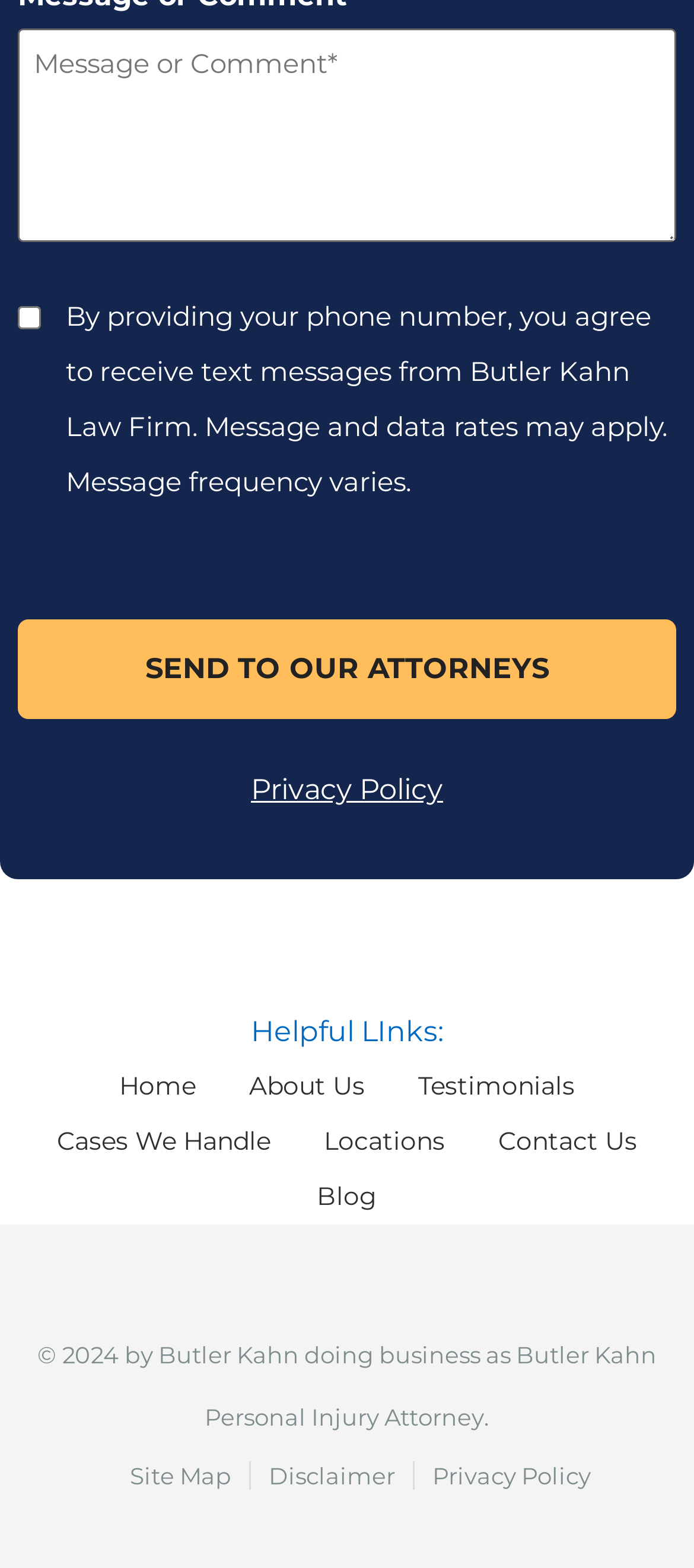Use a single word or phrase to answer the question:
What is the function of the 'Send To Our Attorneys' button?

To submit a message